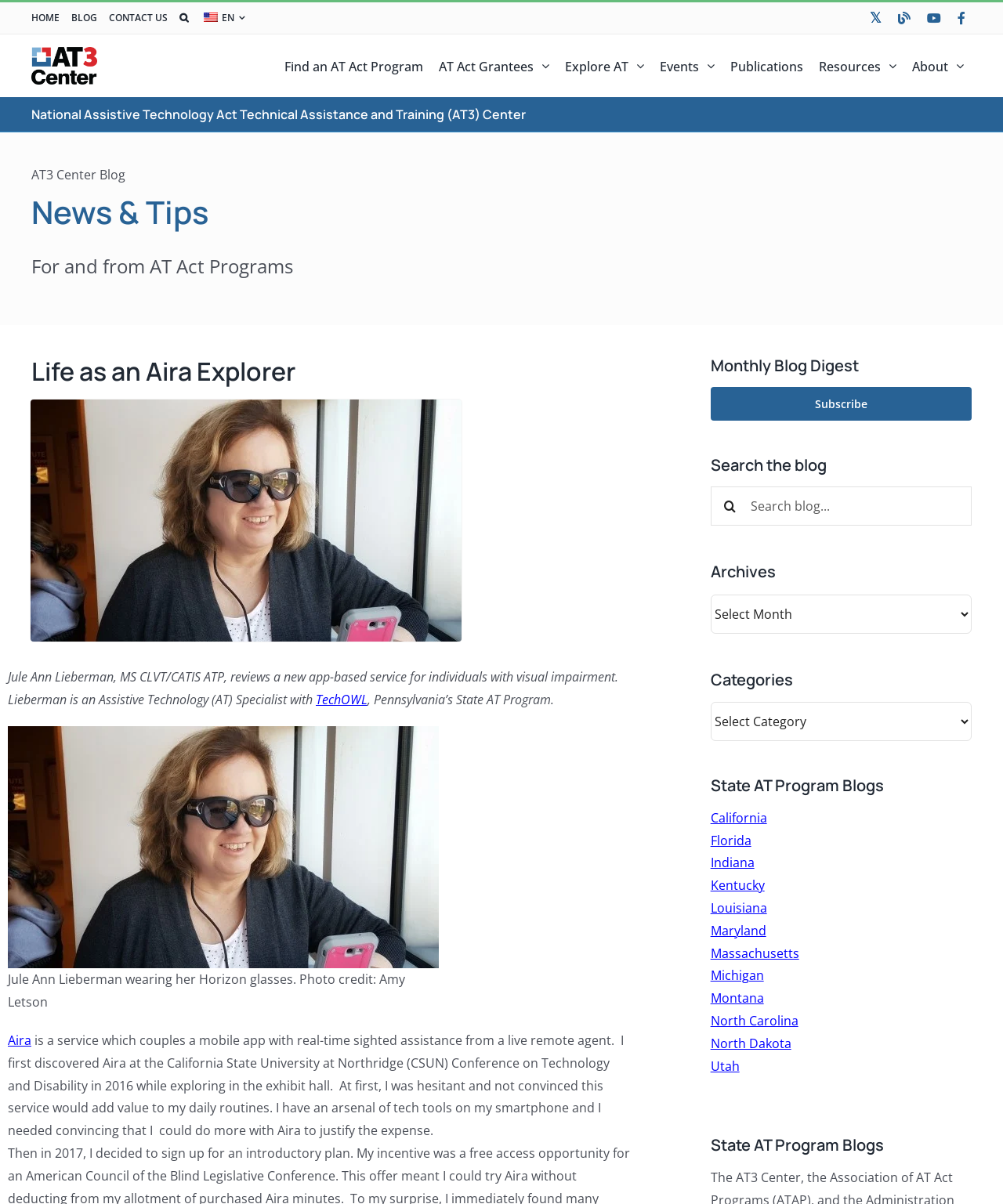Locate the bounding box coordinates of the clickable element to fulfill the following instruction: "Search for something". Provide the coordinates as four float numbers between 0 and 1 in the format [left, top, right, bottom].

[0.708, 0.404, 0.969, 0.437]